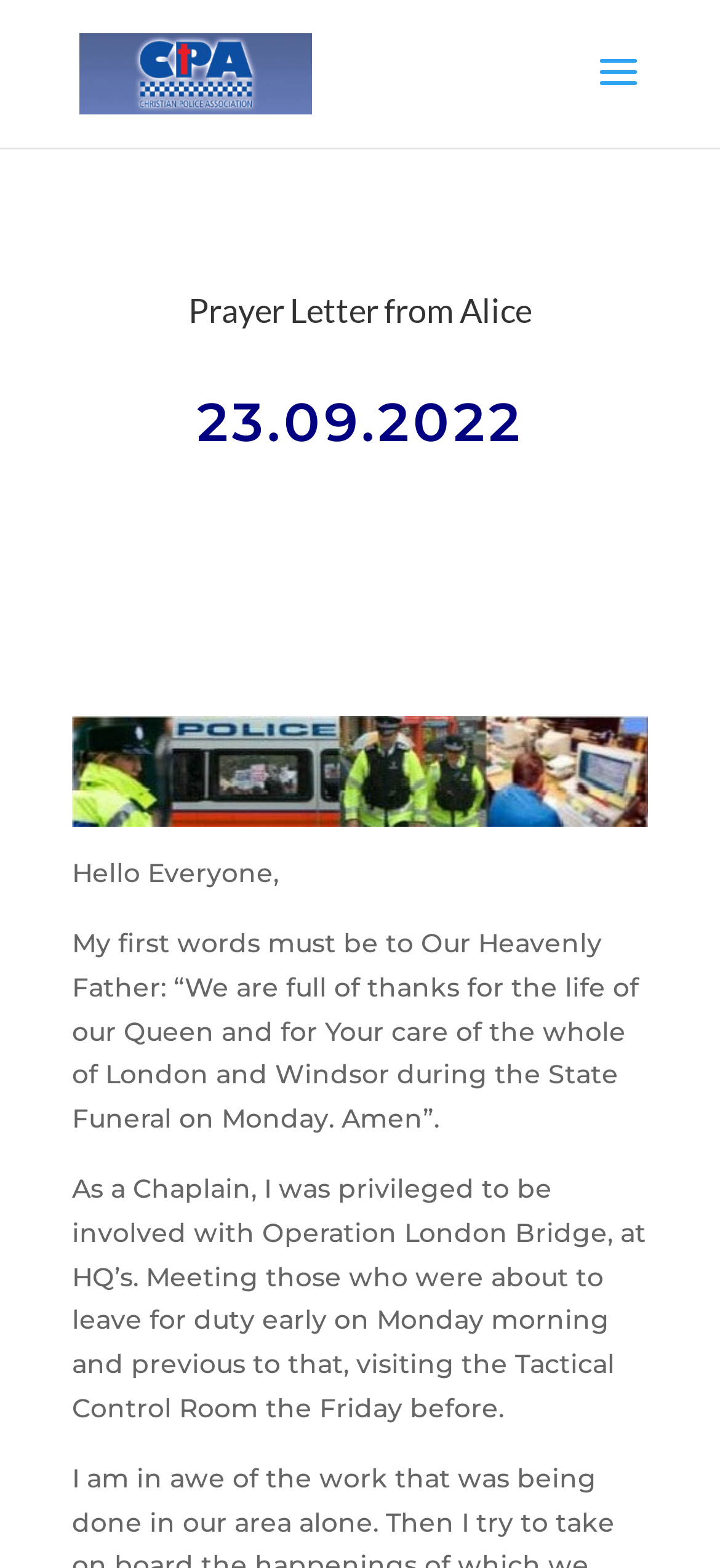Answer this question using a single word or a brief phrase:
What was the author involved with on Monday morning?

Meeting those who were about to leave for duty